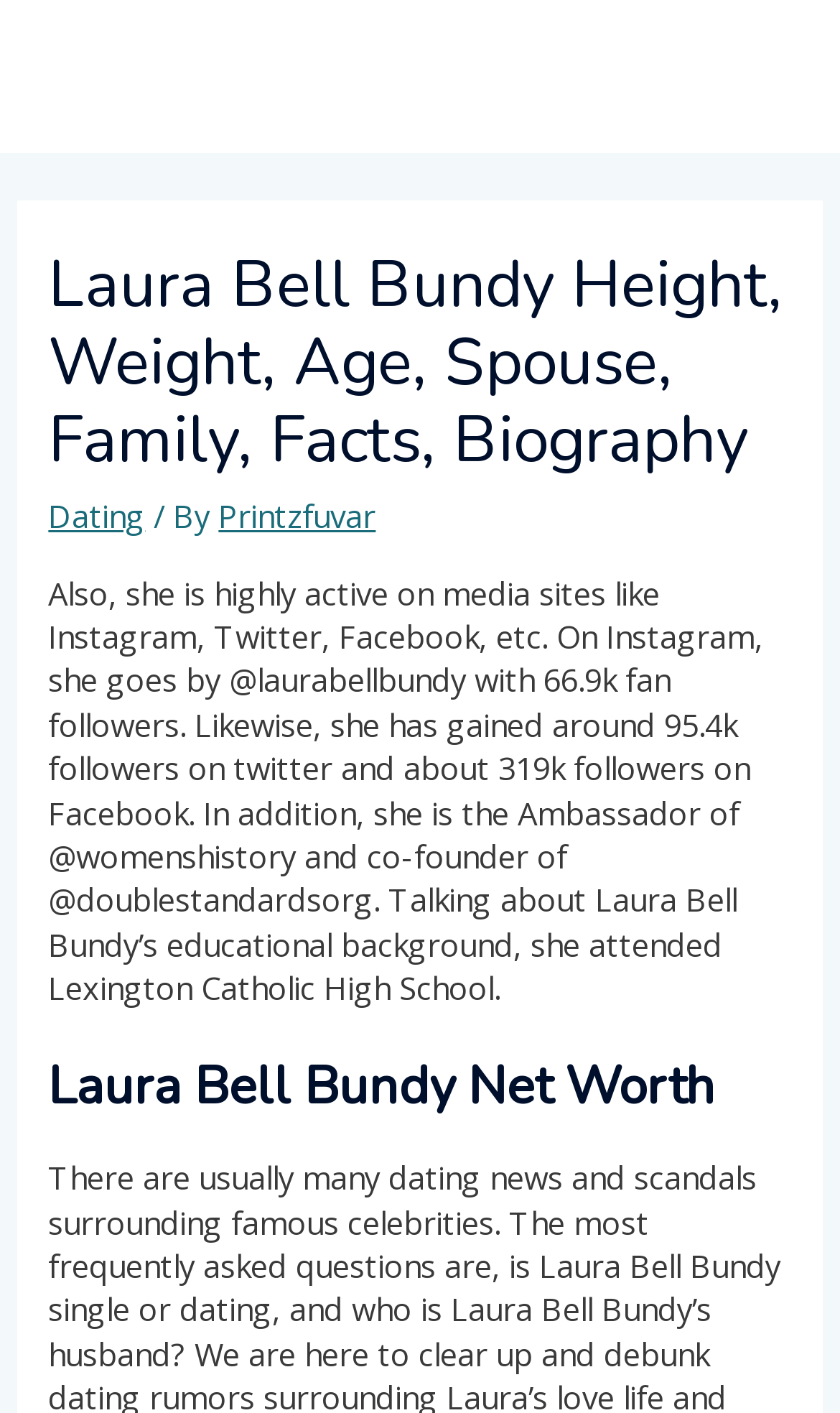What is the name of the organization Laura Bell Bundy is the Ambassador of?
Using the image, answer in one word or phrase.

@womenshistory